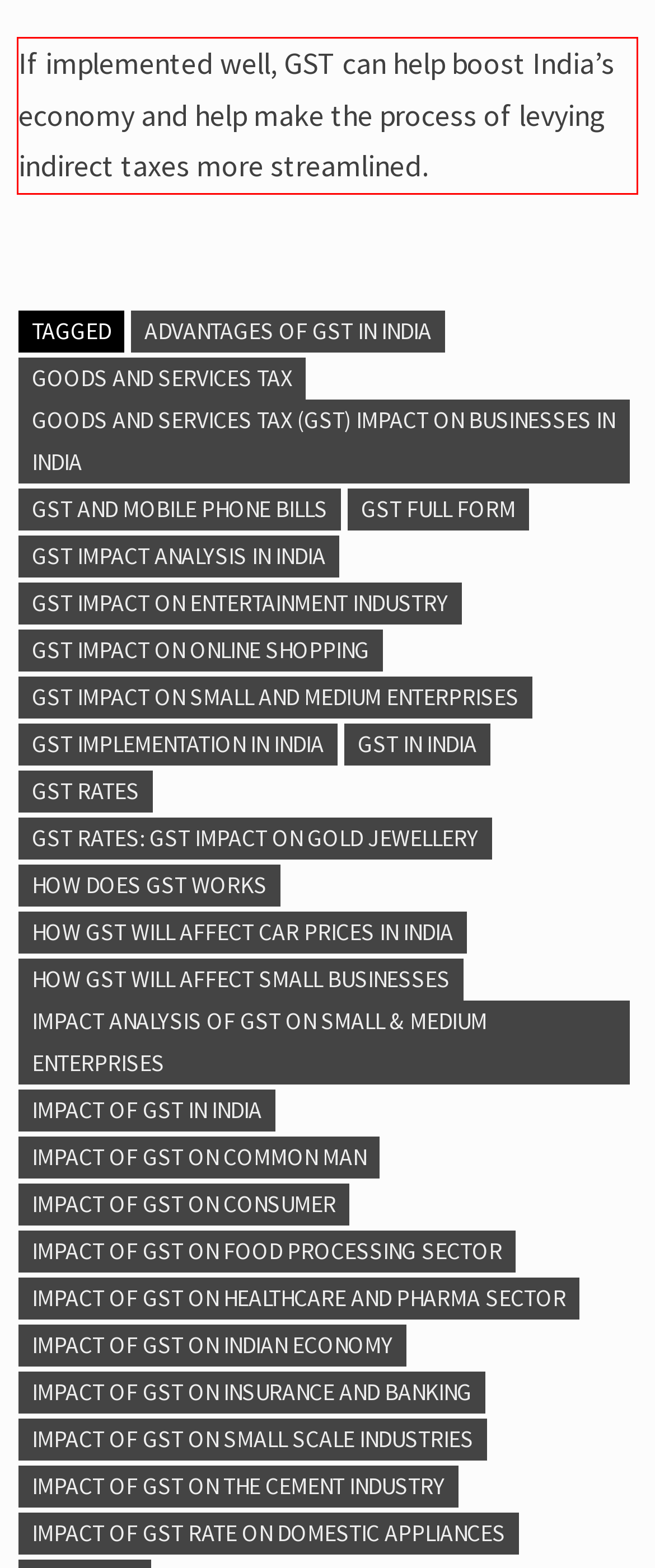Look at the webpage screenshot and recognize the text inside the red bounding box.

If implemented well, GST can help boost India’s economy and help make the process of levying indirect taxes more streamlined.